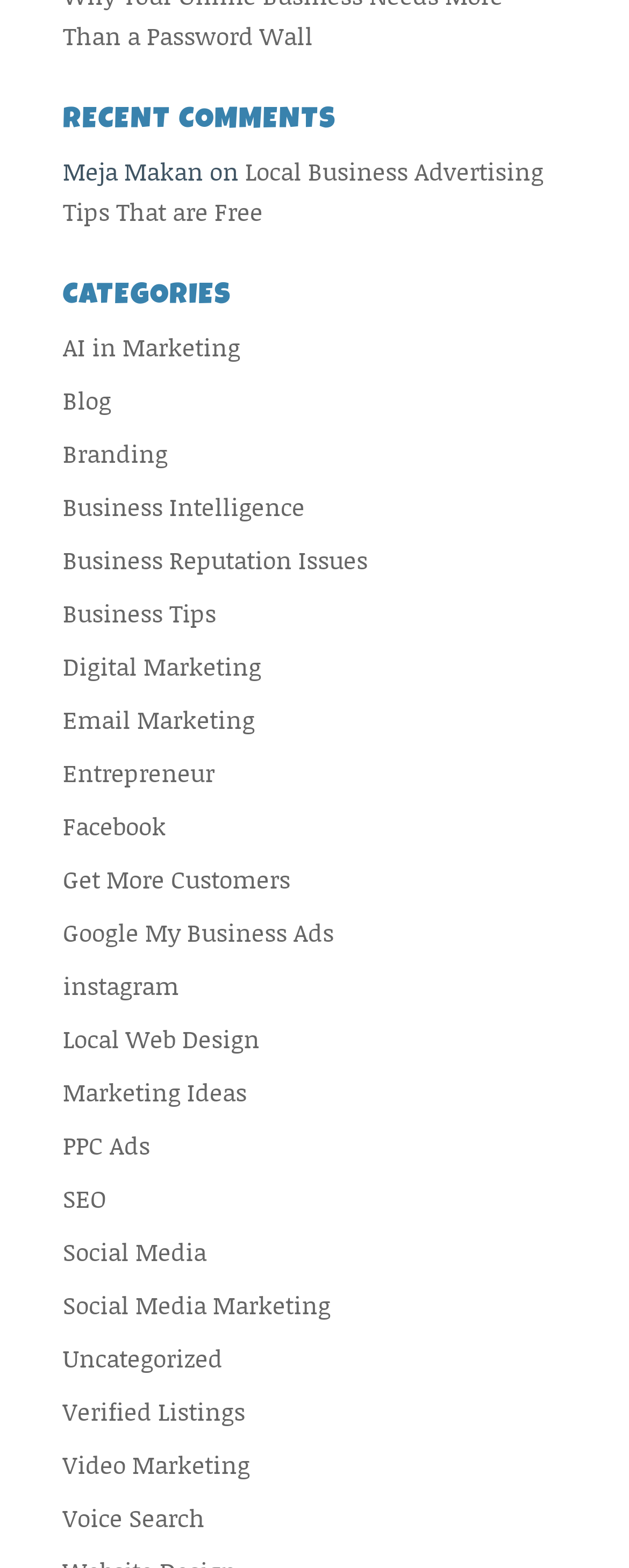Locate the bounding box coordinates of the element's region that should be clicked to carry out the following instruction: "get more customers". The coordinates need to be four float numbers between 0 and 1, i.e., [left, top, right, bottom].

[0.1, 0.549, 0.462, 0.571]